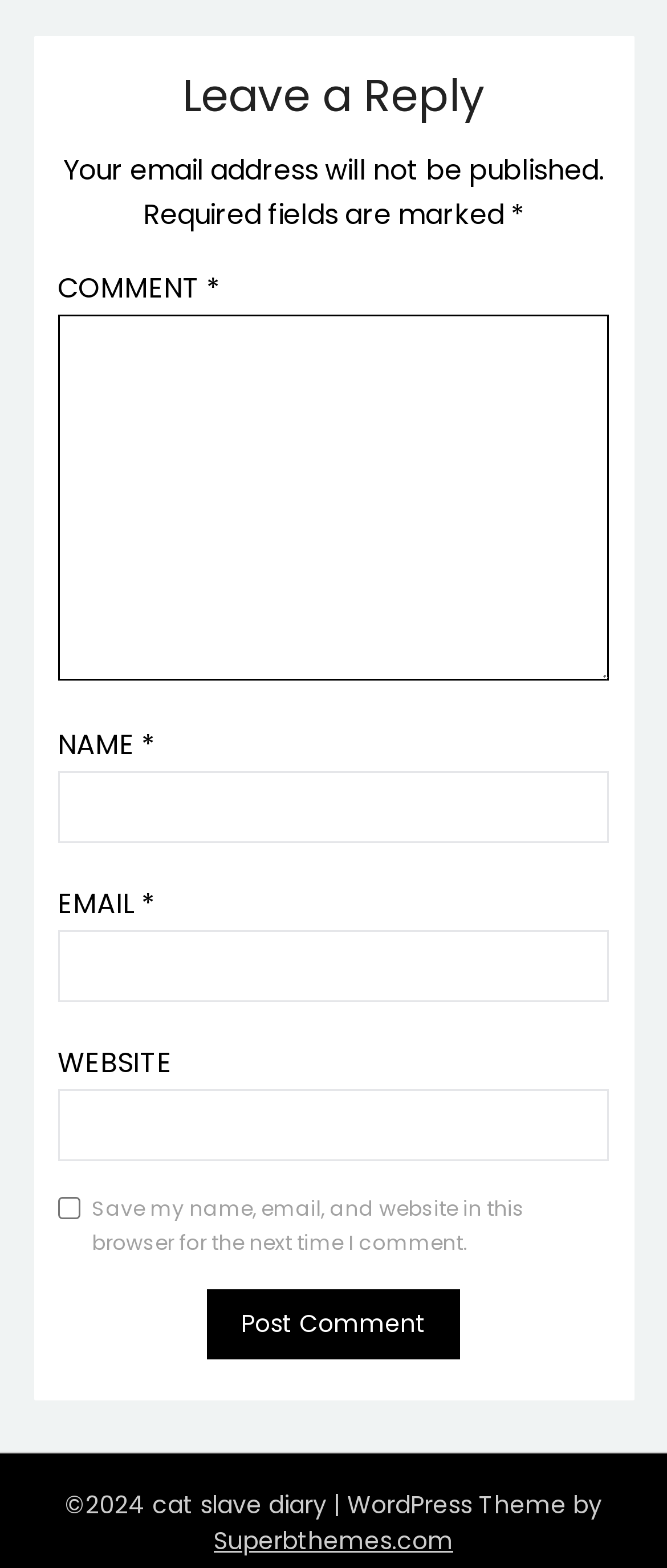Identify the bounding box for the UI element specified in this description: "parent_node: COMMENT * name="comment"". The coordinates must be four float numbers between 0 and 1, formatted as [left, top, right, bottom].

[0.086, 0.201, 0.914, 0.434]